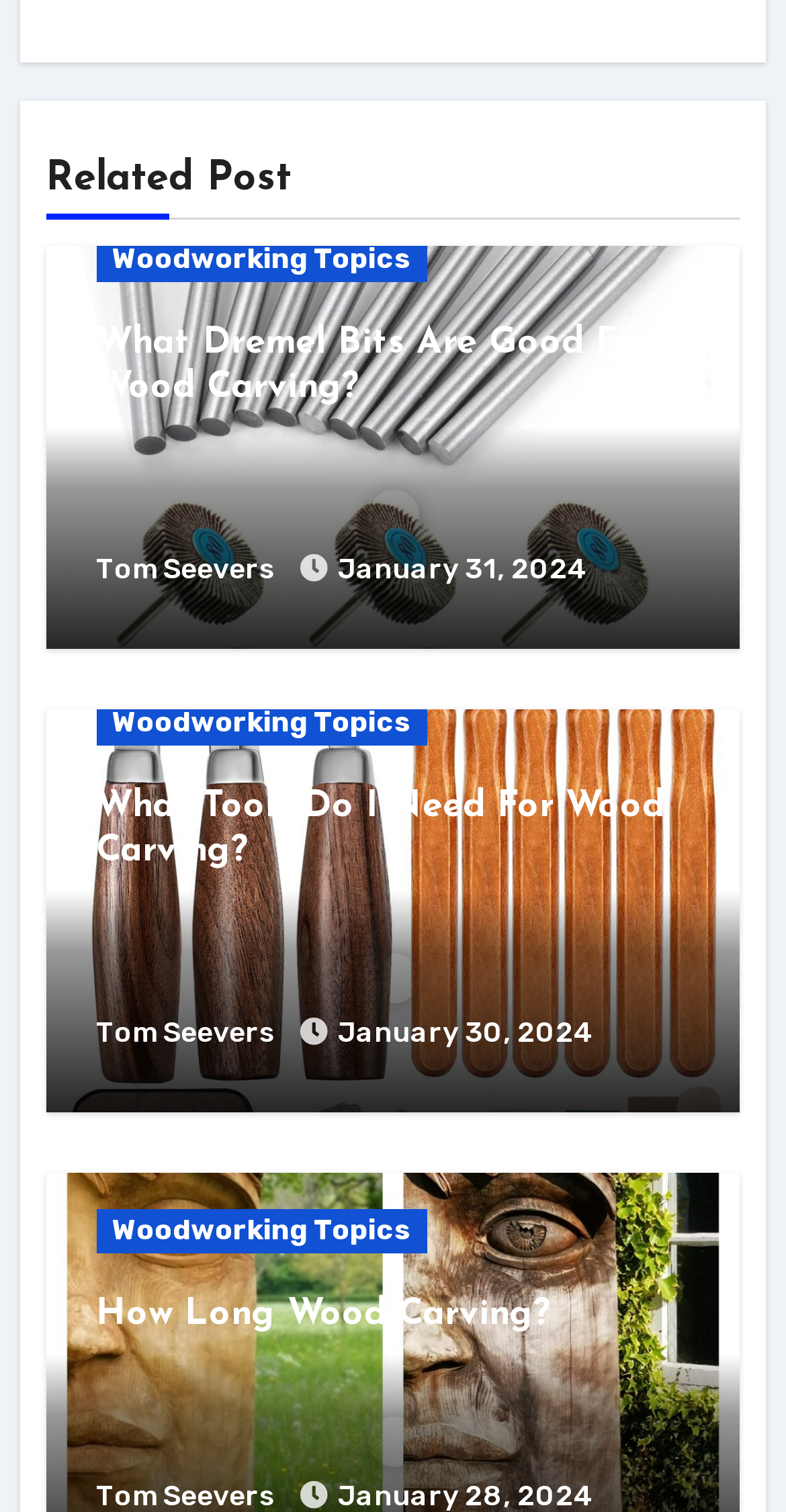Answer this question using a single word or a brief phrase:
Who is the author of the latest article?

Tom Seevers